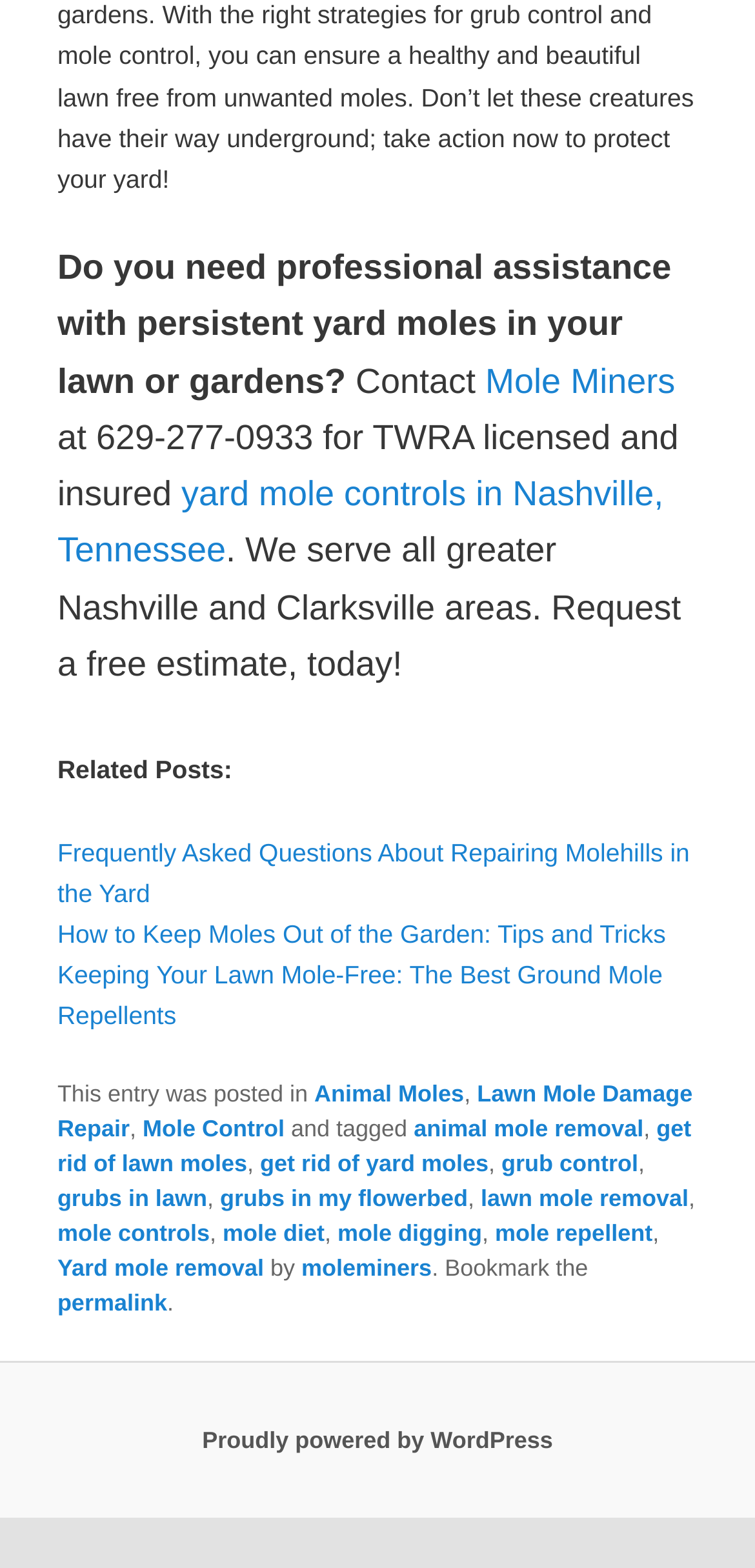What platform is the website built on?
Using the image, respond with a single word or phrase.

WordPress